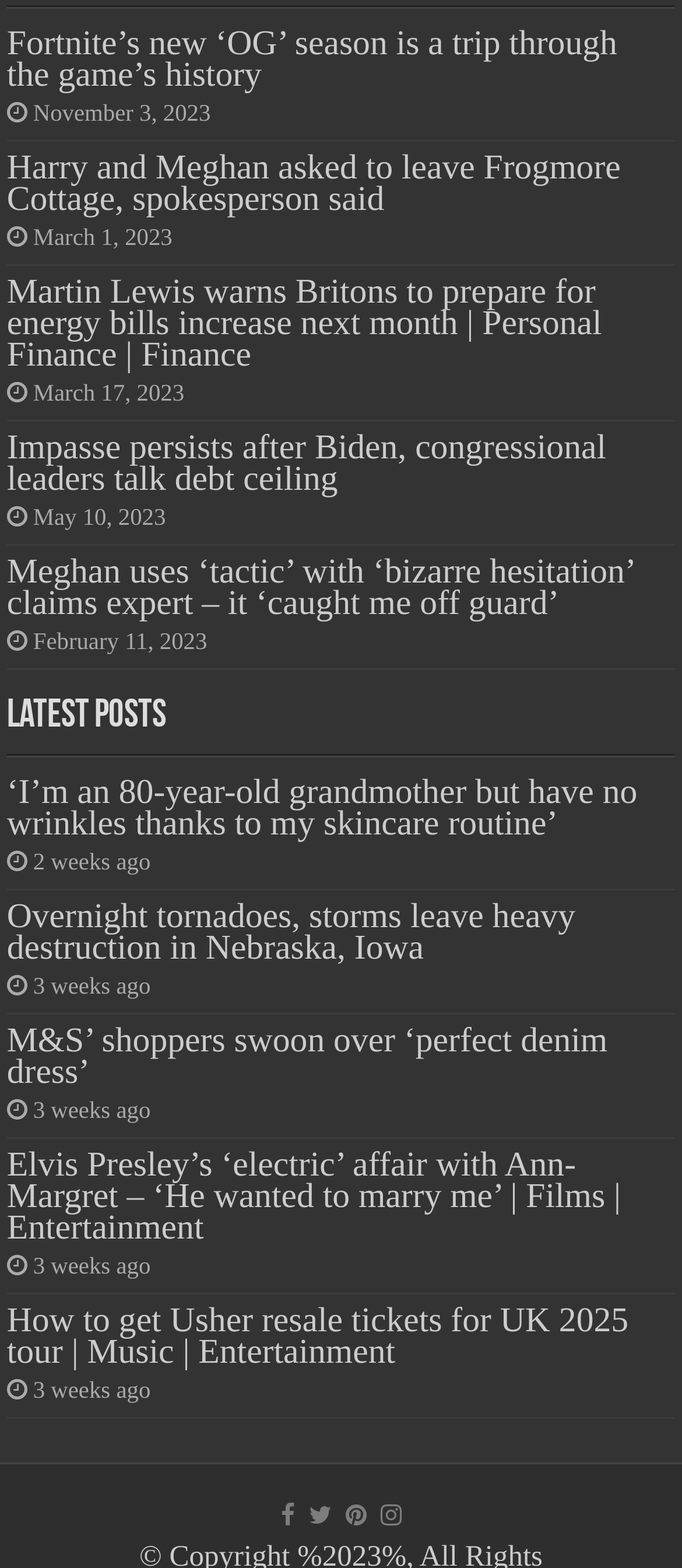Please identify the bounding box coordinates of the clickable element to fulfill the following instruction: "Read the article about Fortnite's new season". The coordinates should be four float numbers between 0 and 1, i.e., [left, top, right, bottom].

[0.01, 0.015, 0.905, 0.06]